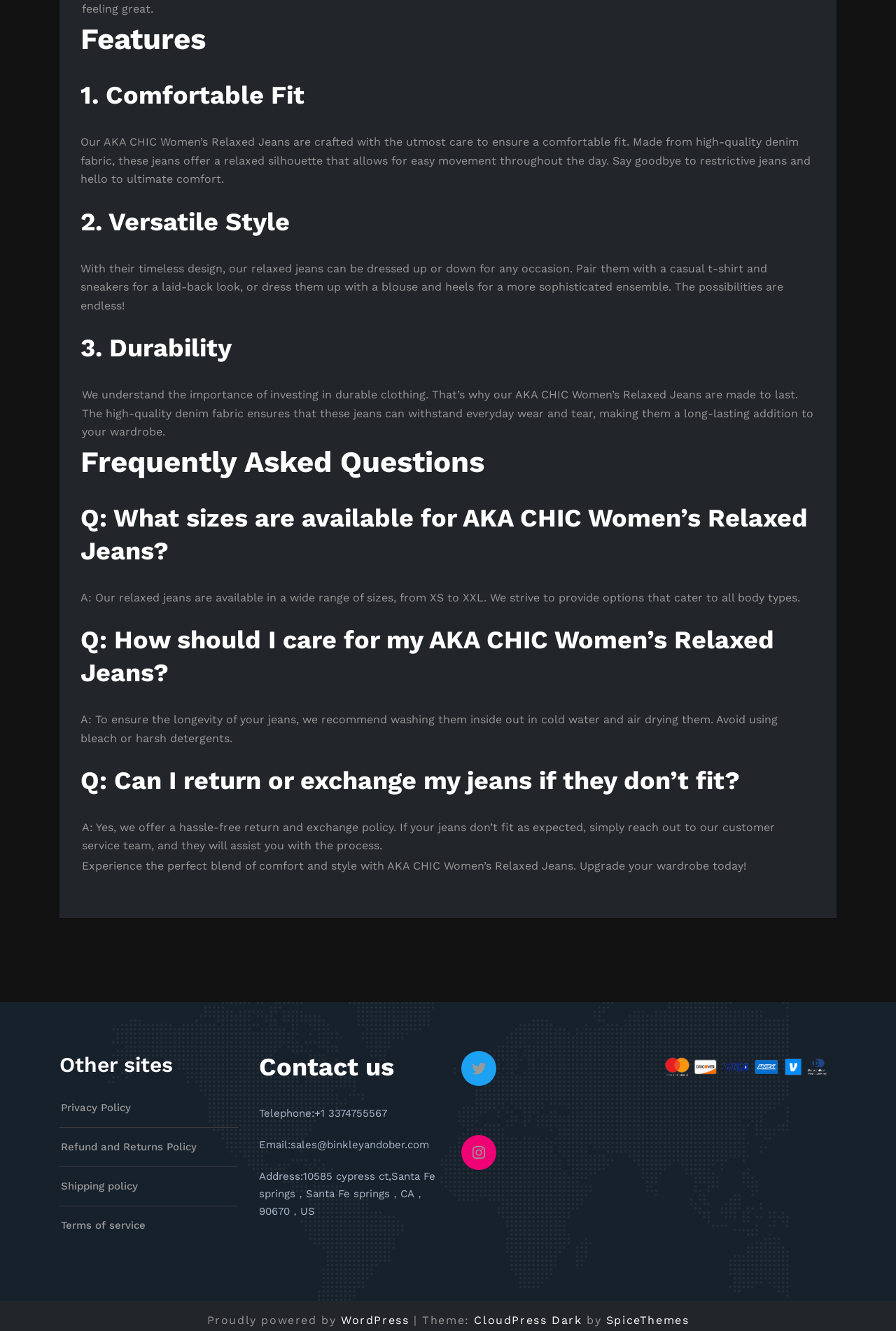Using the given description, provide the bounding box coordinates formatted as (top-left x, top-left y, bottom-right x, bottom-right y), with all values being floating point numbers between 0 and 1. Description: Terms of service

[0.068, 0.916, 0.162, 0.925]